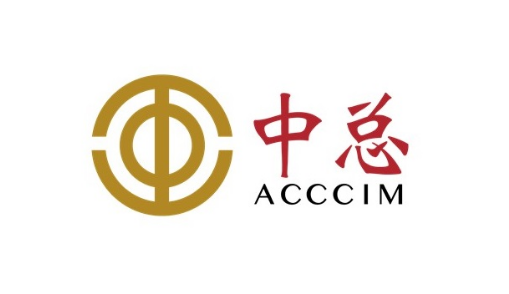Please give a succinct answer to the question in one word or phrase:
What is the name of the organization in English?

ACCCIM